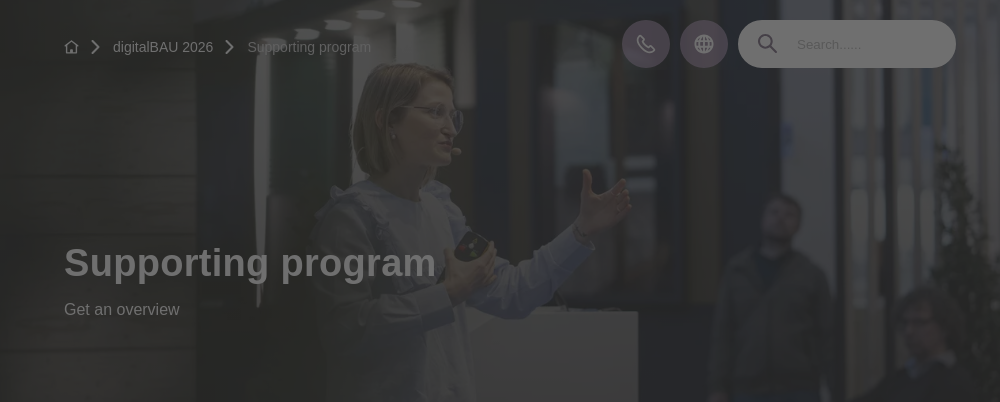Elaborate on all the features and components visible in the image.

The image captures a presentation moment from the digitalBAU 2026 Supporting Program, where a speaker passionately engages an audience with ideas and insights related to the digital construction industry. The backdrop features a modern exhibition setting, emphasizing the innovative atmosphere of the event. The heading prominently displayed reads "Supporting program," signaling an invitation for attendees to gain an overview of the various forums, guided tours, and interactive experiences designed to enrich their knowledge and networking opportunities. The layout suggests a professional and collaborative environment, ideal for exchanging ideas and fostering connections among industry experts and enthusiasts alike.